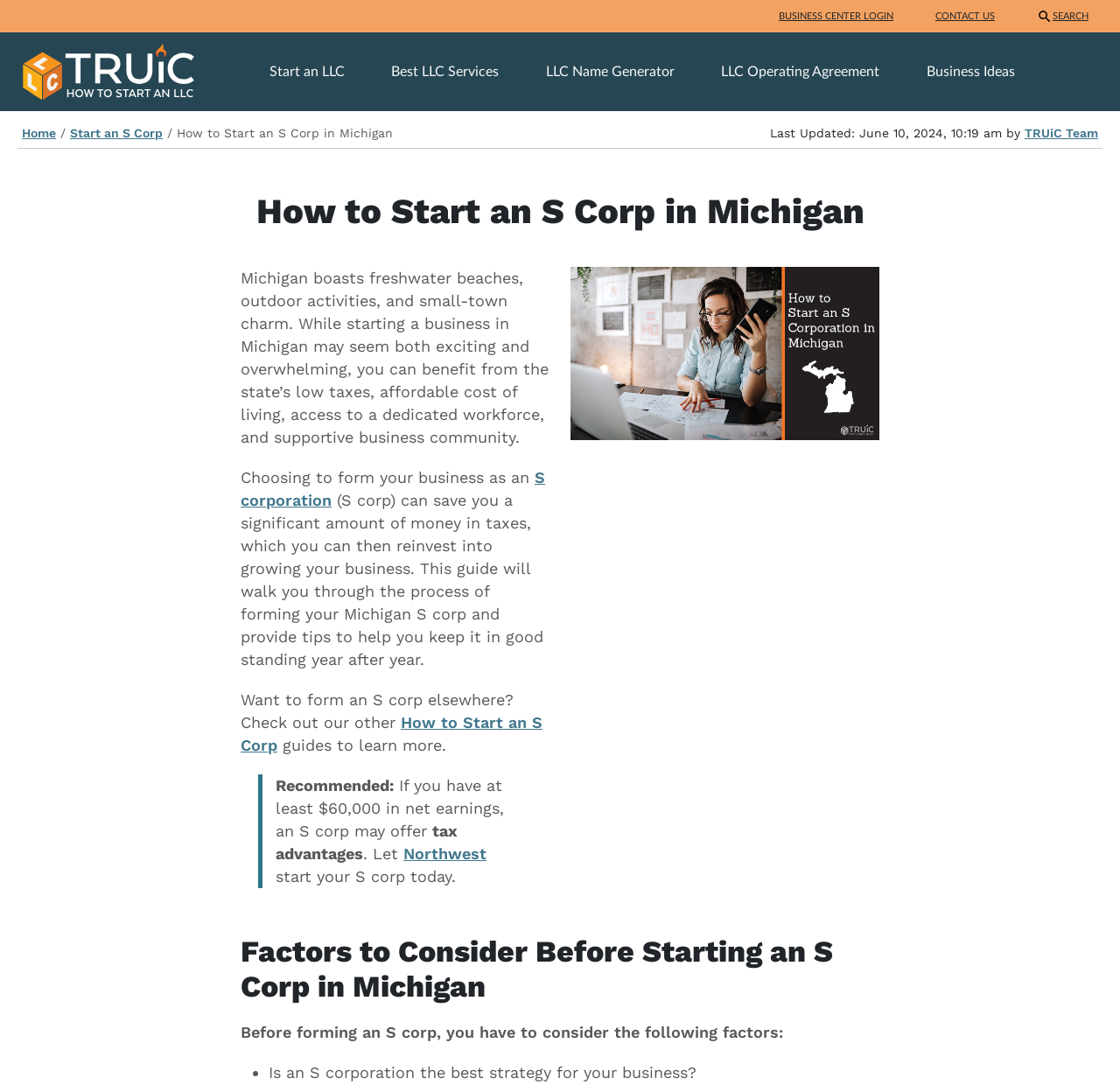Please determine the bounding box coordinates for the element that should be clicked to follow these instructions: "Contact us".

[0.829, 0.0, 0.895, 0.03]